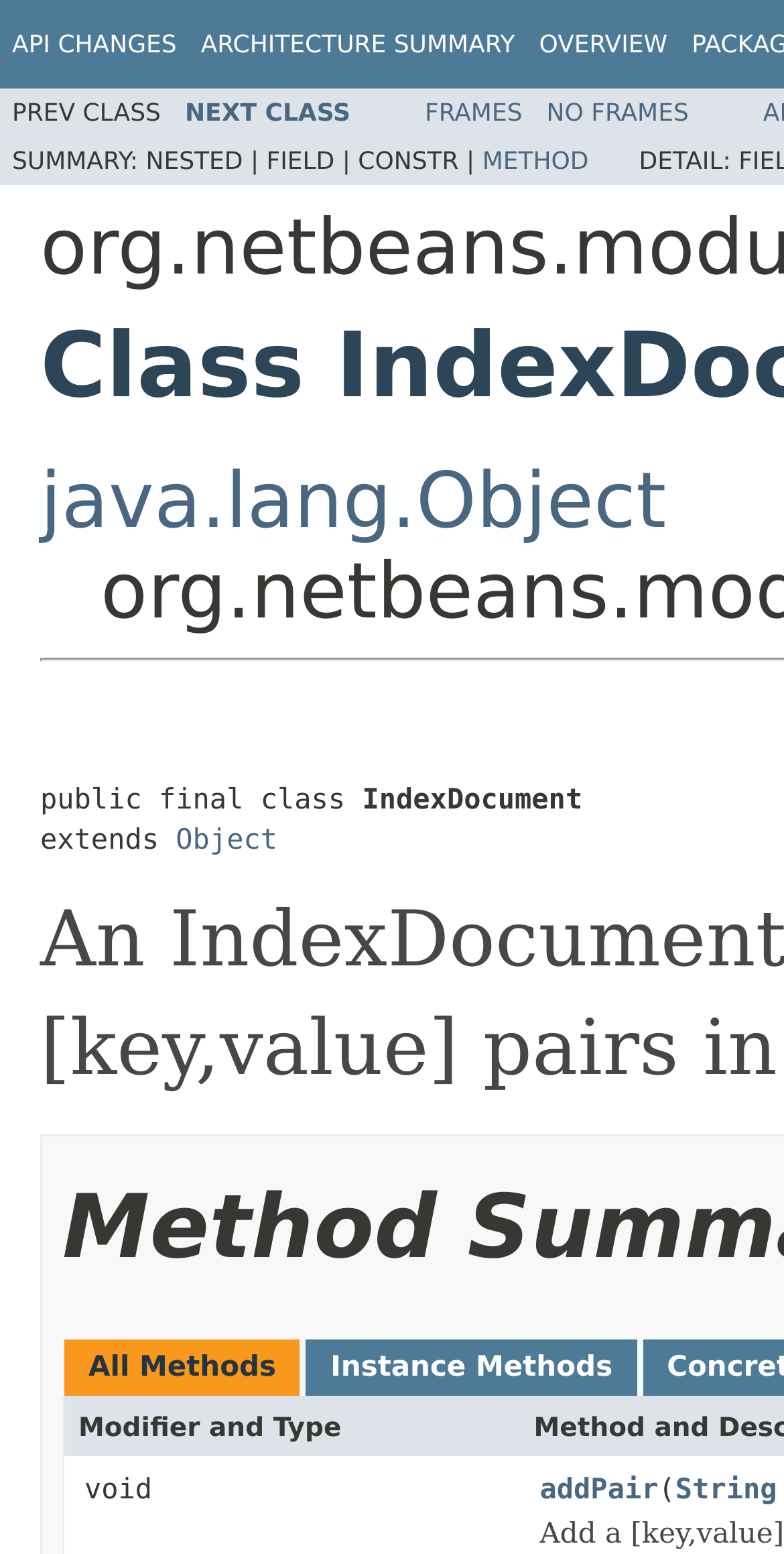Using the provided description: "API Changes", find the bounding box coordinates of the corresponding UI element. The output should be four float numbers between 0 and 1, in the format [left, top, right, bottom].

[0.015, 0.019, 0.225, 0.038]